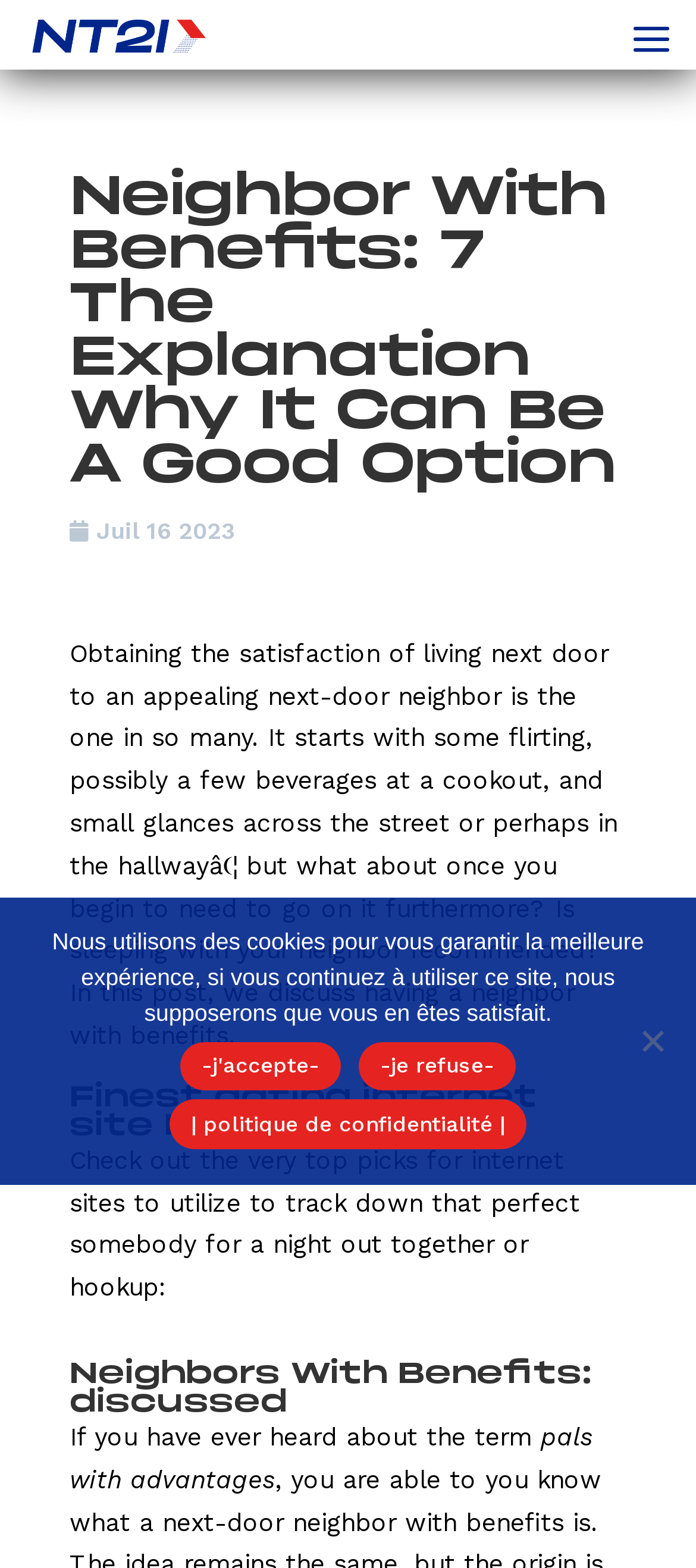Create a detailed summary of all the visual and textual information on the webpage.

This webpage is about the concept of having a neighbor with benefits, exploring the idea of taking a casual relationship with a neighbor to the next level. At the top of the page, there is a logo with the text "NT2I" and an image with the same name. Below the logo, there is a heading that reads "Neighbor With Benefits: 7 The Explanation Why It Can Be A Good Option". 

To the right of the heading, there is a date "Juil 16 2023" displayed. Below the date, there is a paragraph of text that introduces the concept of having a neighbor with benefits, discussing the initial stages of flirting and the possibility of taking it further. 

Further down the page, there are three headings: "Finest dating internet site Picks", "Neighbors With Benefits: discussed", and "pals with advantages". The first heading is followed by a paragraph of text that recommends checking out top picks for dating websites to find a perfect match. The second heading is followed by a sentence that starts with "If you have ever heard about the term". The third heading is followed by the text "pals with advantages".

At the bottom of the page, there are several links to other pages, including "Mentions Légales", "Politique de Confidentialité", "Plan du Site", and "Création Site Internet | WEBILIKO |". There is also a cookie notice dialog box that appears at the bottom of the page, informing users that the site uses cookies to ensure the best experience. The dialog box has three links: "-j'accepte-", "-je refuse-", and "| politique de confidentialité |".